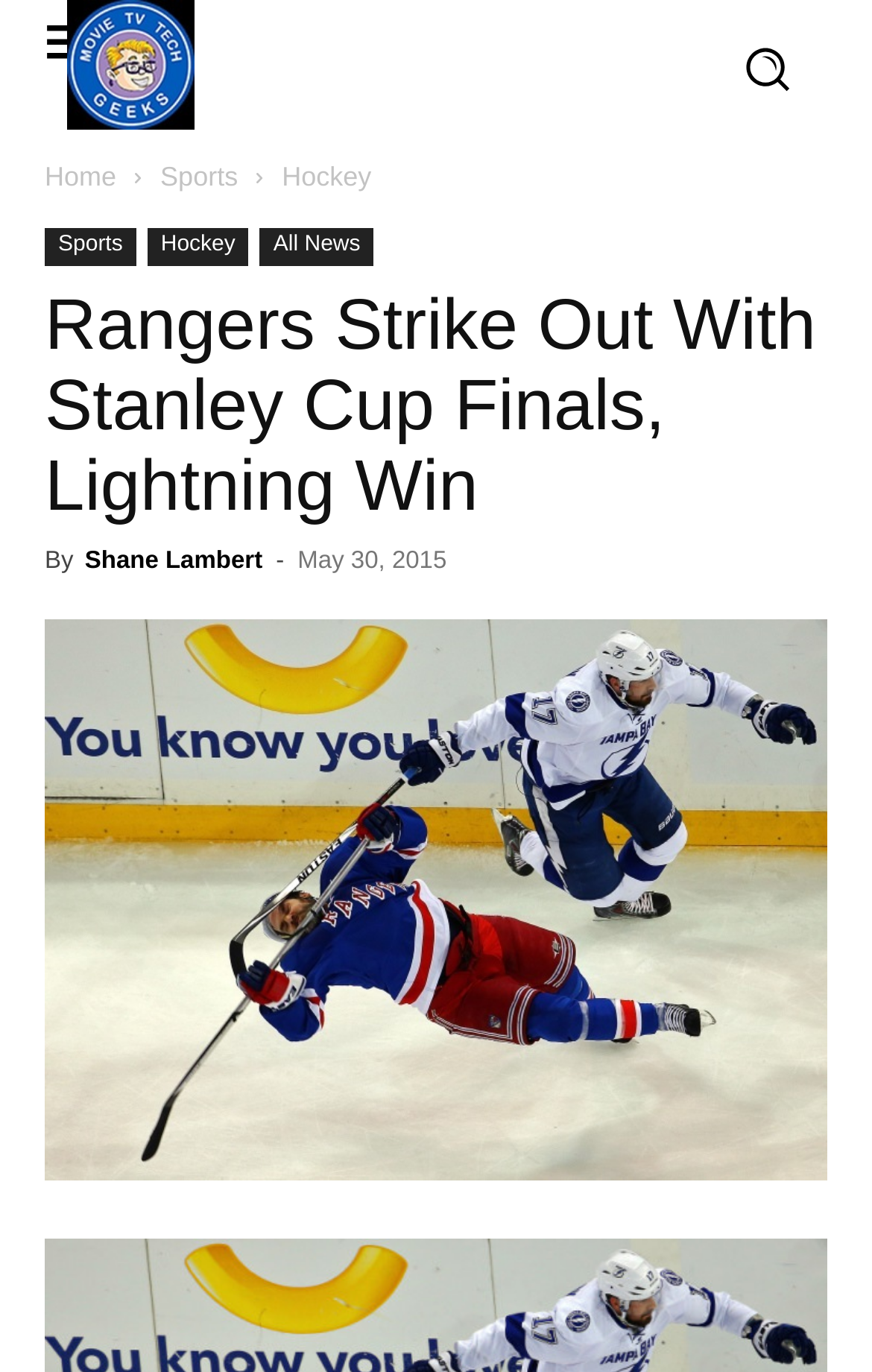Provide the bounding box coordinates of the UI element that matches the description: "Shane Lambert".

[0.097, 0.399, 0.301, 0.419]